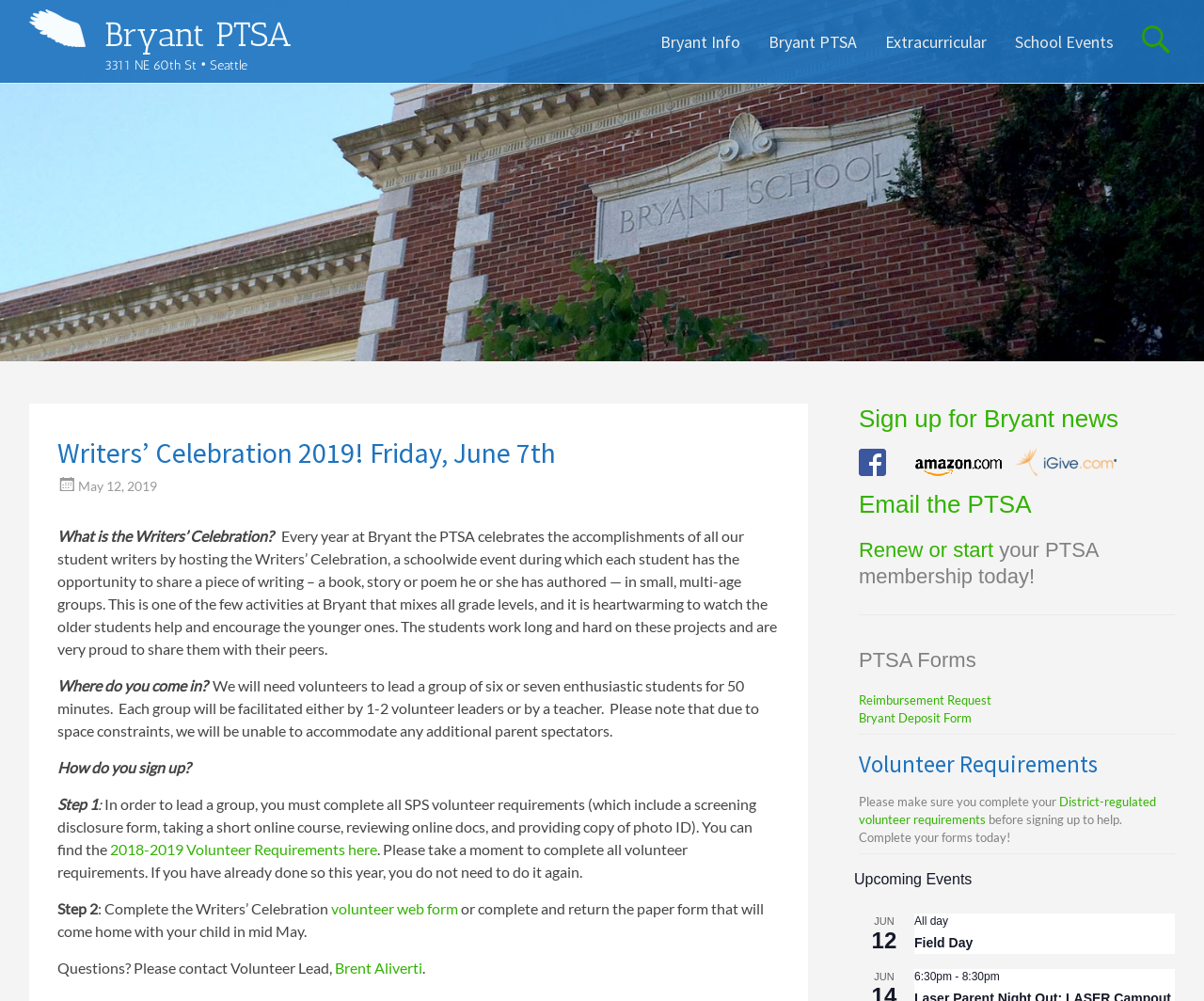Determine the bounding box for the UI element that matches this description: "Bryant Deposit Form".

[0.713, 0.71, 0.807, 0.725]